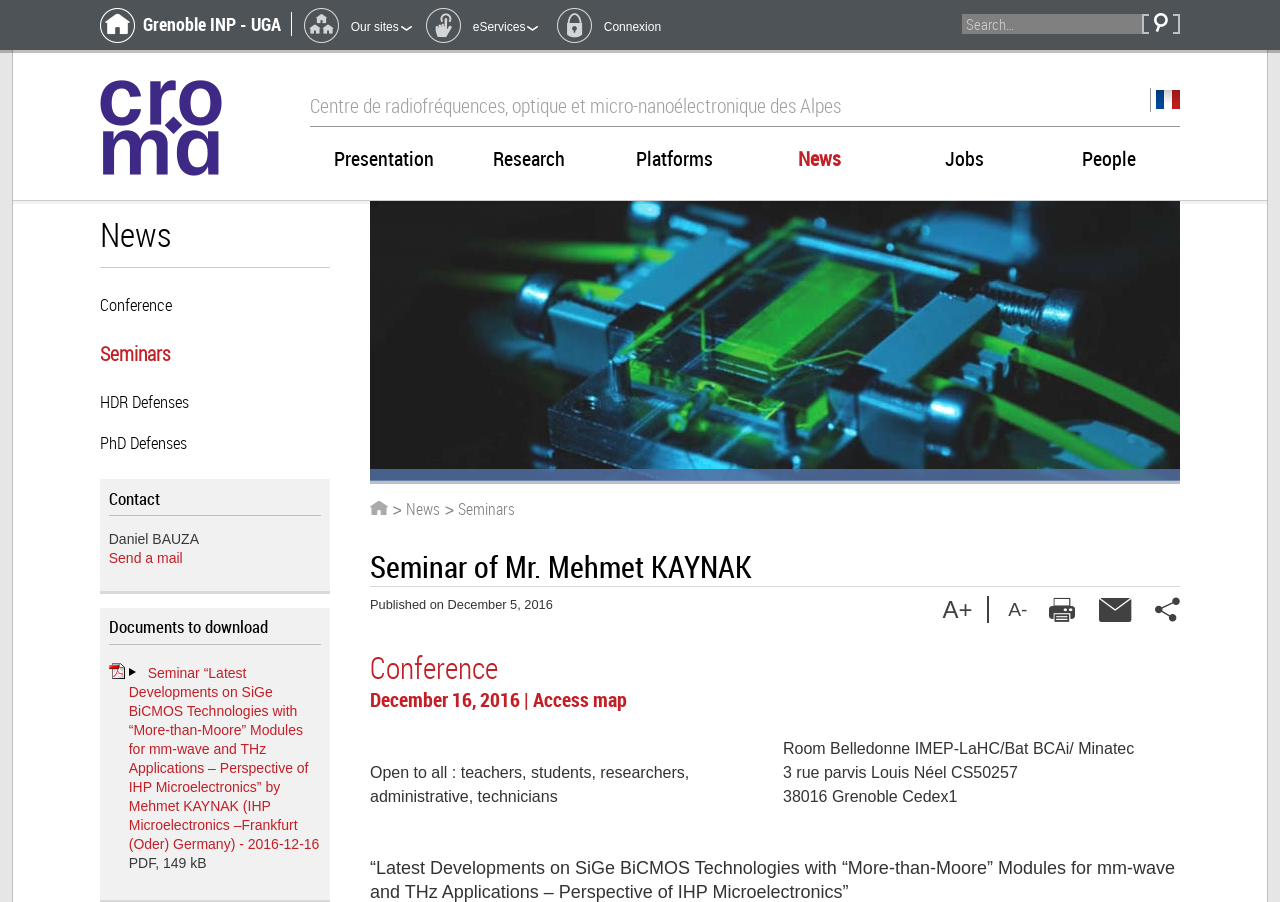Identify the title of the webpage and provide its text content.

This website uses functional, traffic measurement and social media cookies. You can choose whether or not to allow cookies that are non-essential to its functioning.